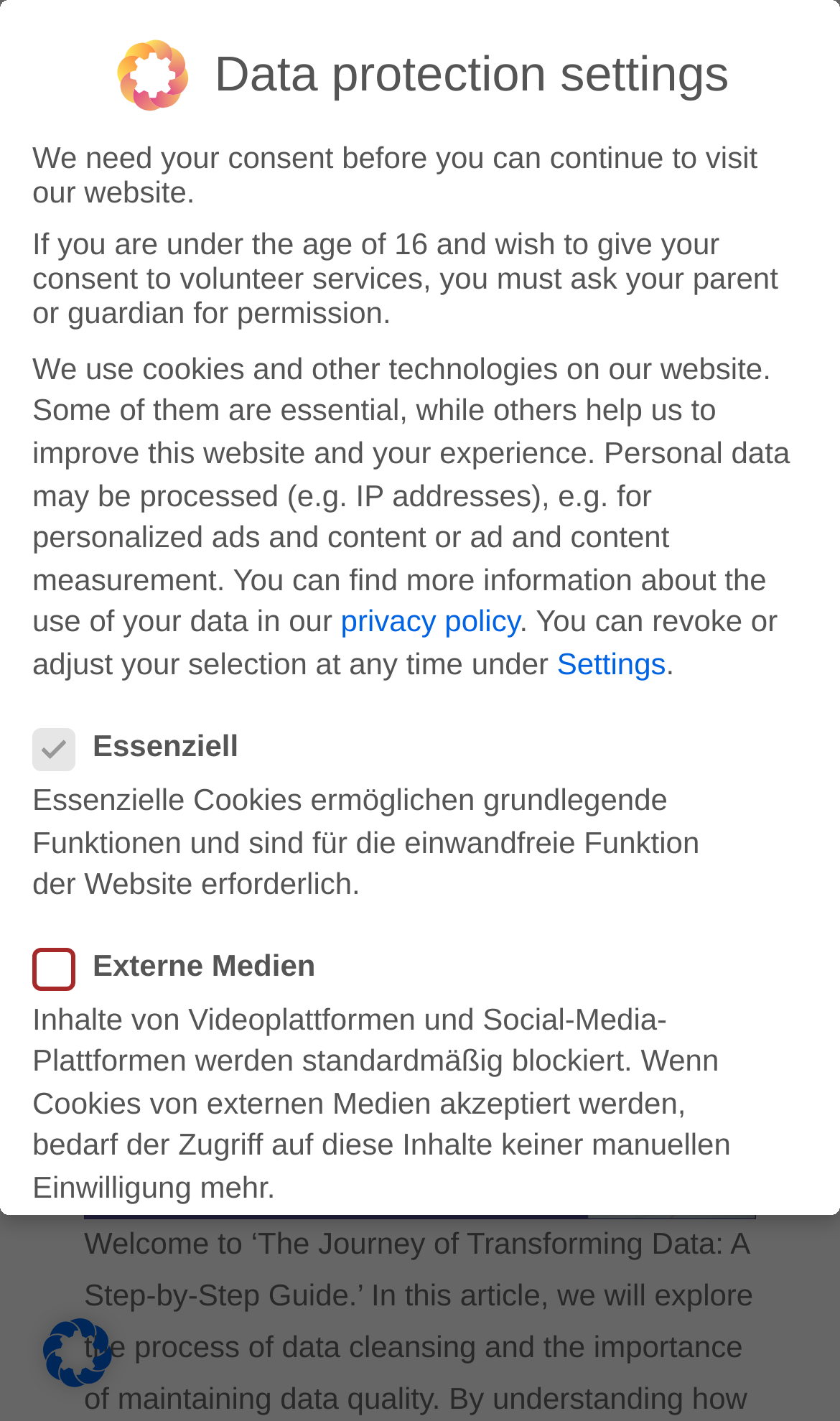Identify the bounding box coordinates for the element you need to click to achieve the following task: "Click the link to SPC Software". The coordinates must be four float values ranging from 0 to 1, formatted as [left, top, right, bottom].

[0.11, 0.047, 0.276, 0.071]